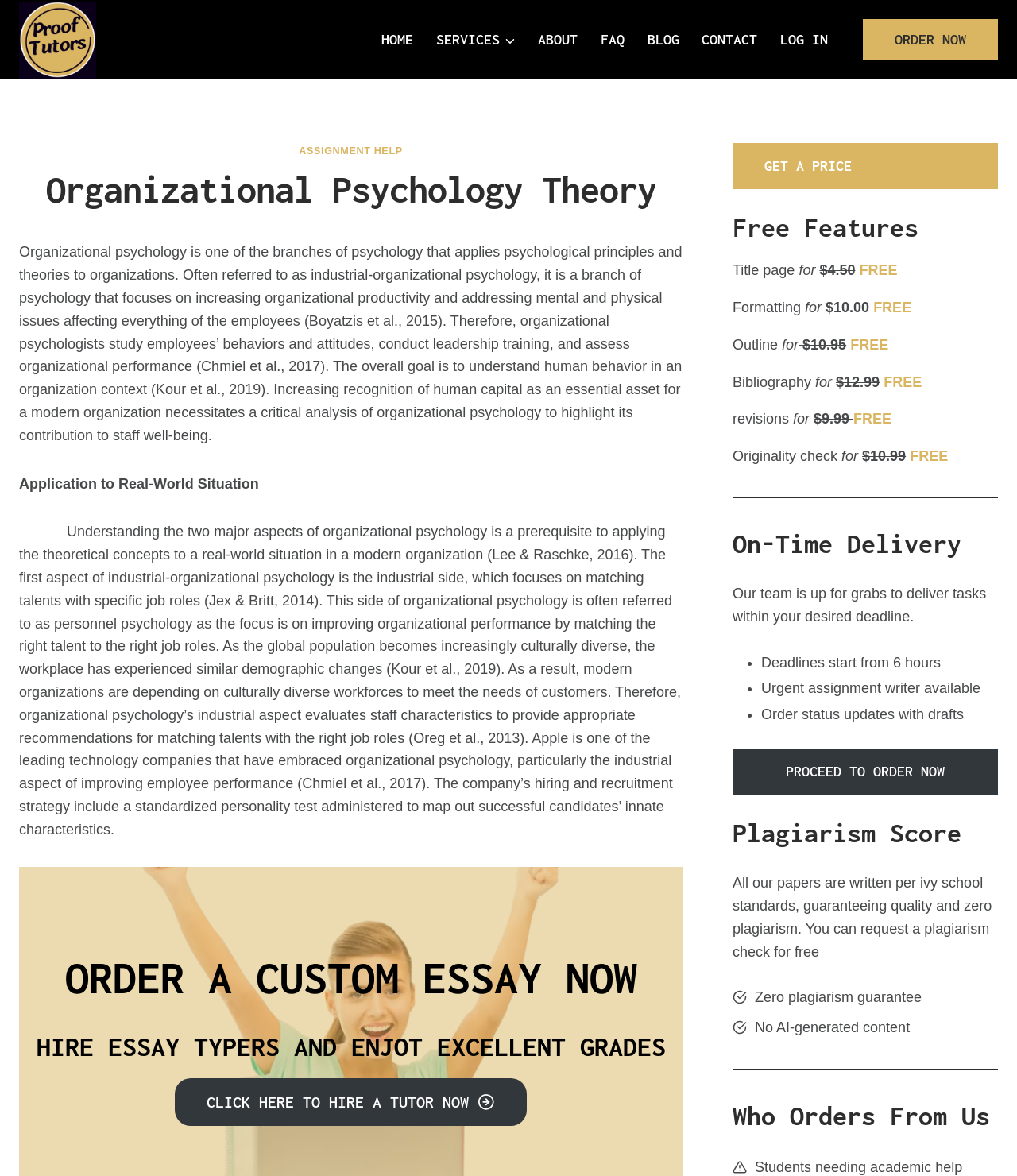Please specify the bounding box coordinates of the area that should be clicked to accomplish the following instruction: "Click on the GET A PRICE link". The coordinates should consist of four float numbers between 0 and 1, i.e., [left, top, right, bottom].

[0.72, 0.122, 0.981, 0.161]